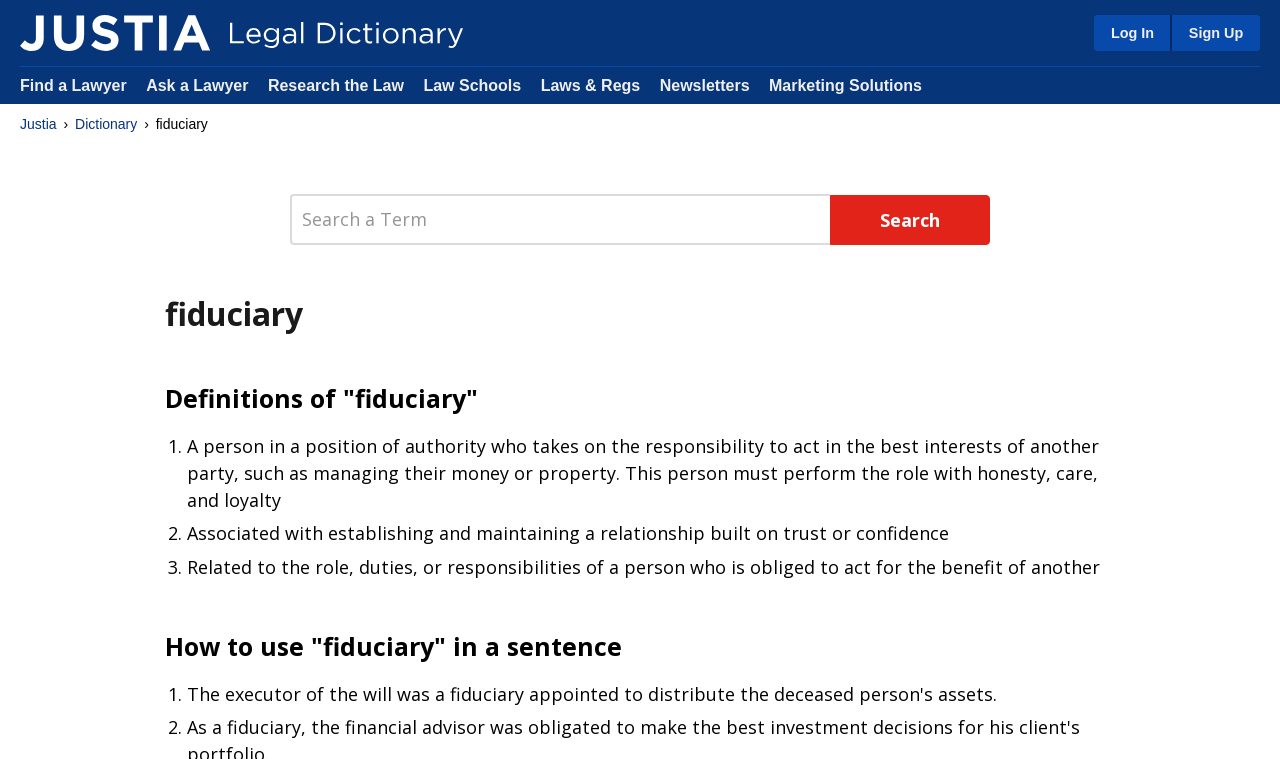Find the bounding box coordinates for the area that must be clicked to perform this action: "Sign up".

[0.914, 0.02, 0.984, 0.067]